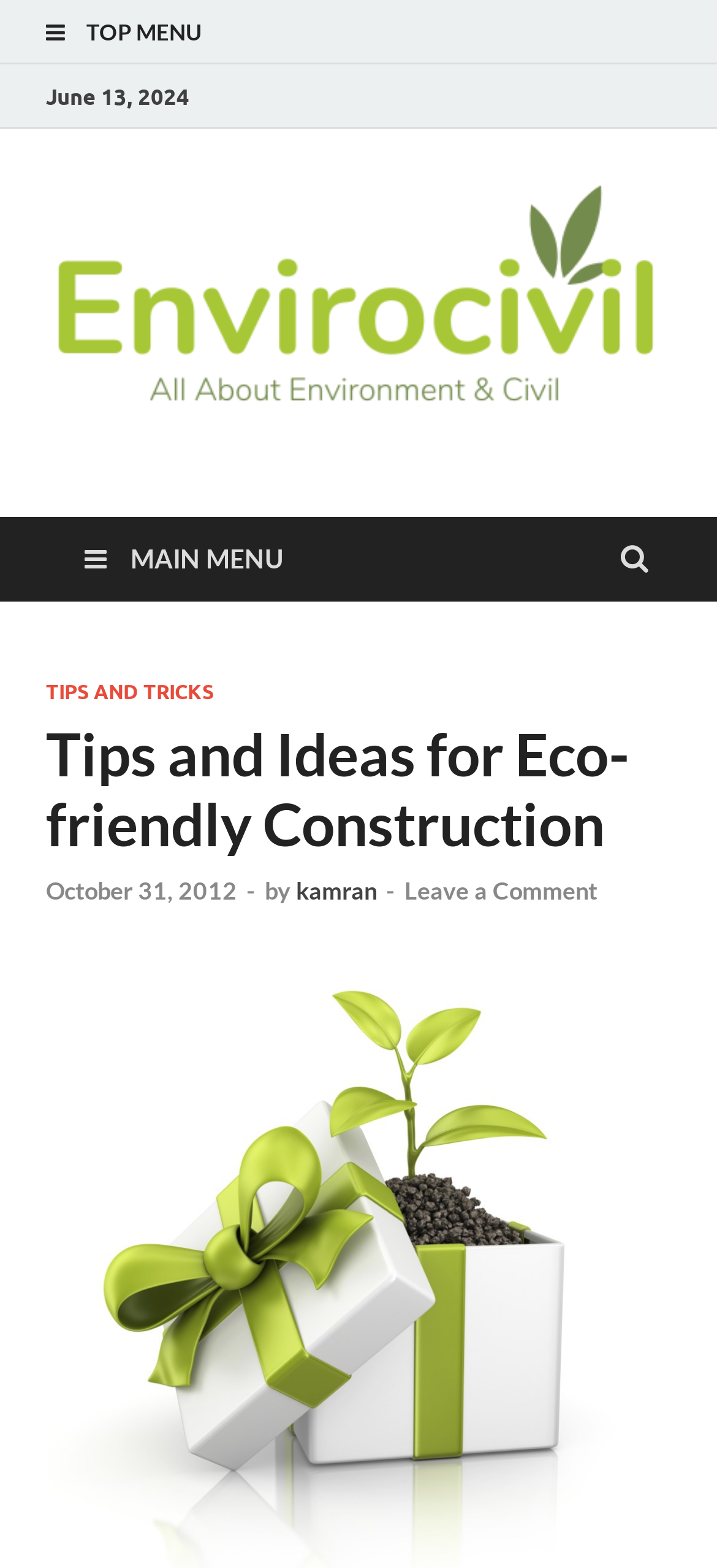What is the name of the website?
Please analyze the image and answer the question with as much detail as possible.

I found the name of the website by looking at the link element with the content 'Envirocivil.com' which is located at the top of the webpage, and it is also accompanied by an image with the same content.